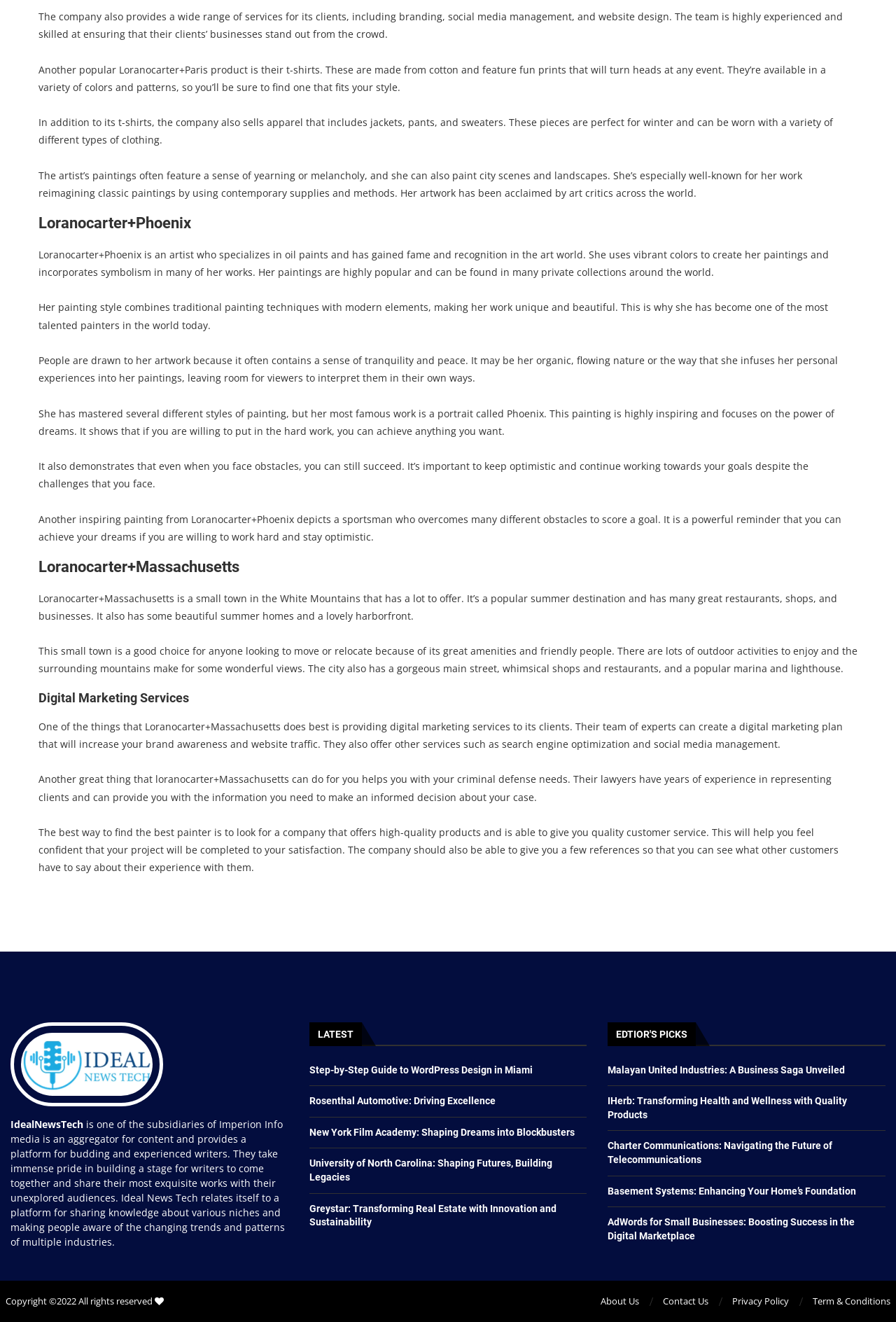Identify the bounding box for the UI element that is described as follows: "parent_node: Search name="s"".

None